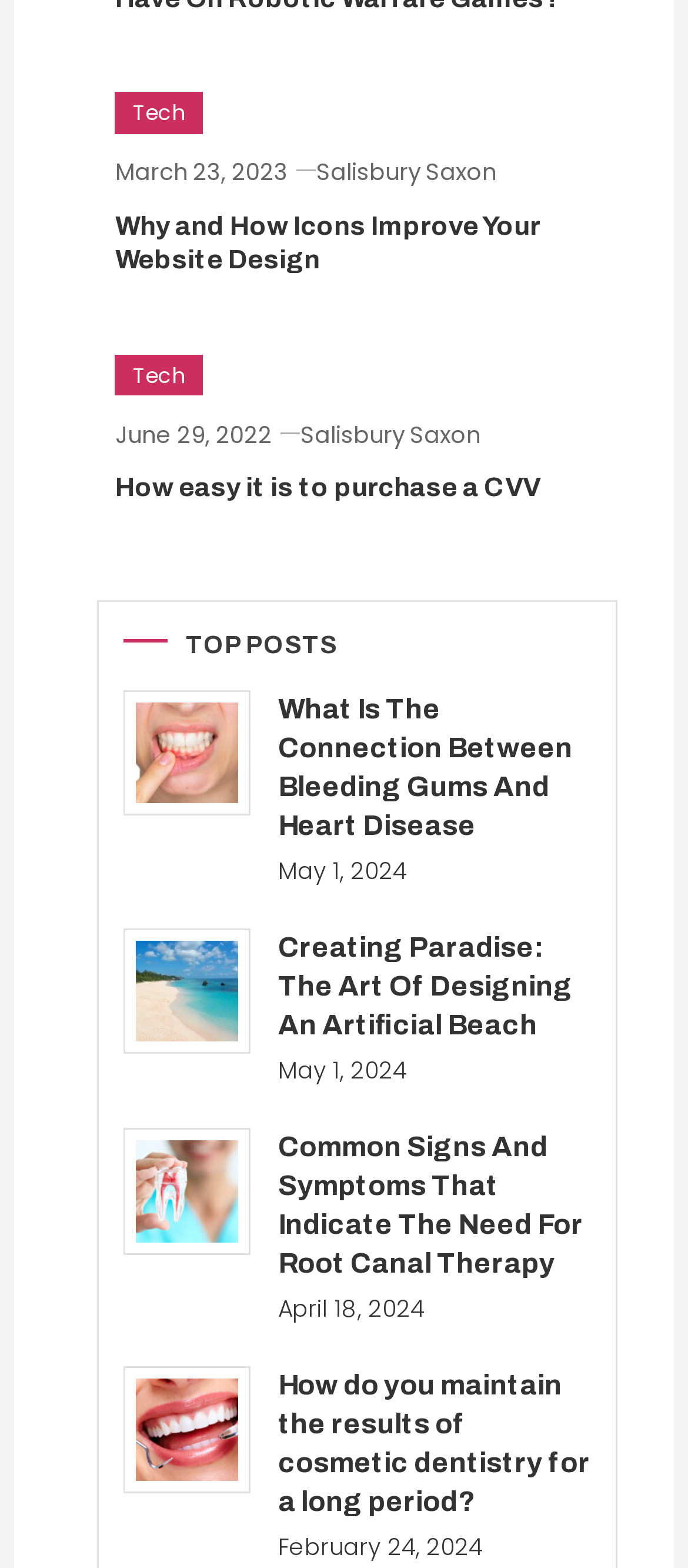Determine the bounding box coordinates of the element's region needed to click to follow the instruction: "Click on the link 'How do you maintain the results of cosmetic dentistry for a long period?'". Provide these coordinates as four float numbers between 0 and 1, formatted as [left, top, right, bottom].

[0.404, 0.872, 0.858, 0.971]